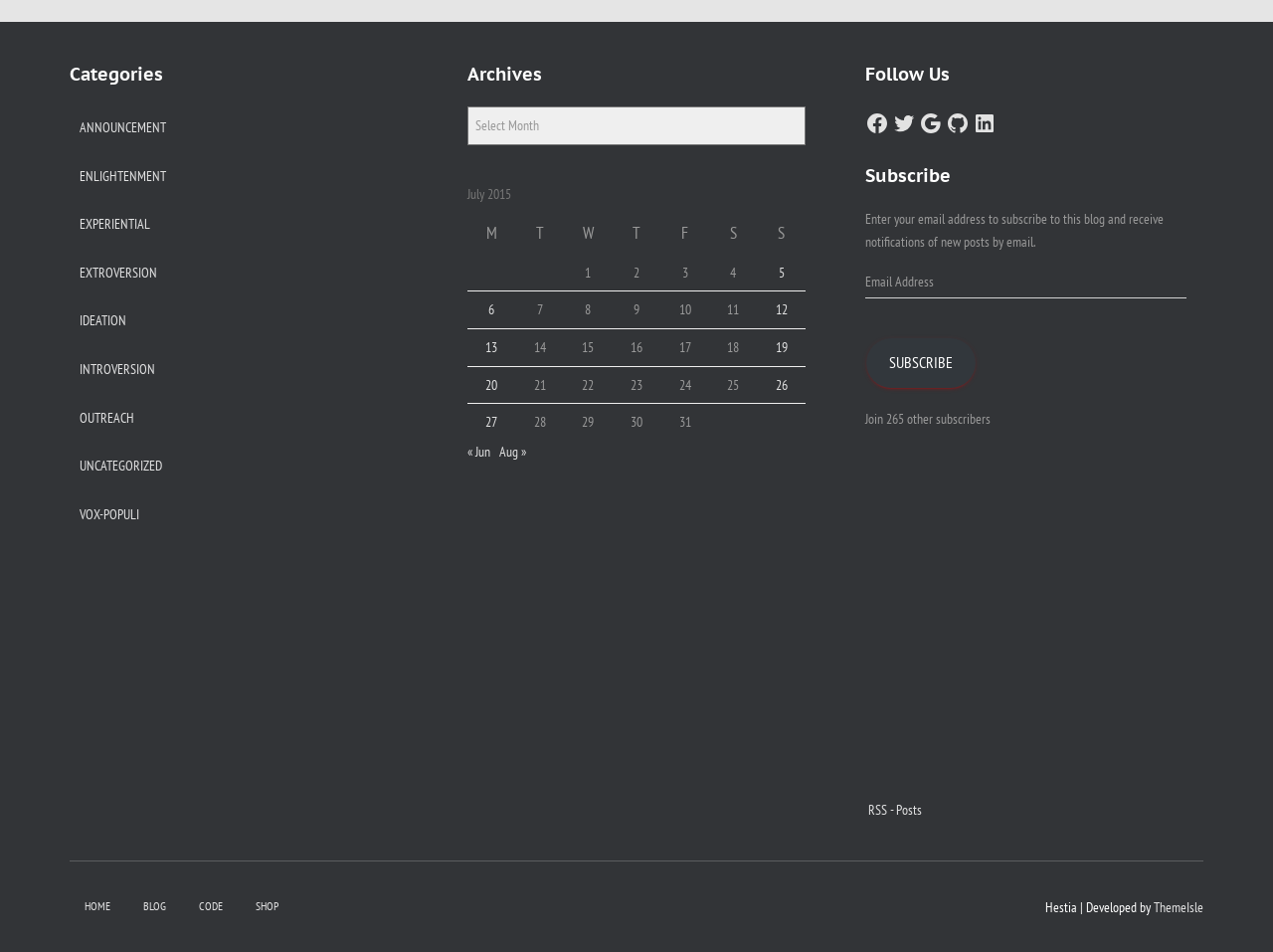Using the description "RSS - Posts", predict the bounding box of the relevant HTML element.

[0.68, 0.65, 0.945, 0.86]